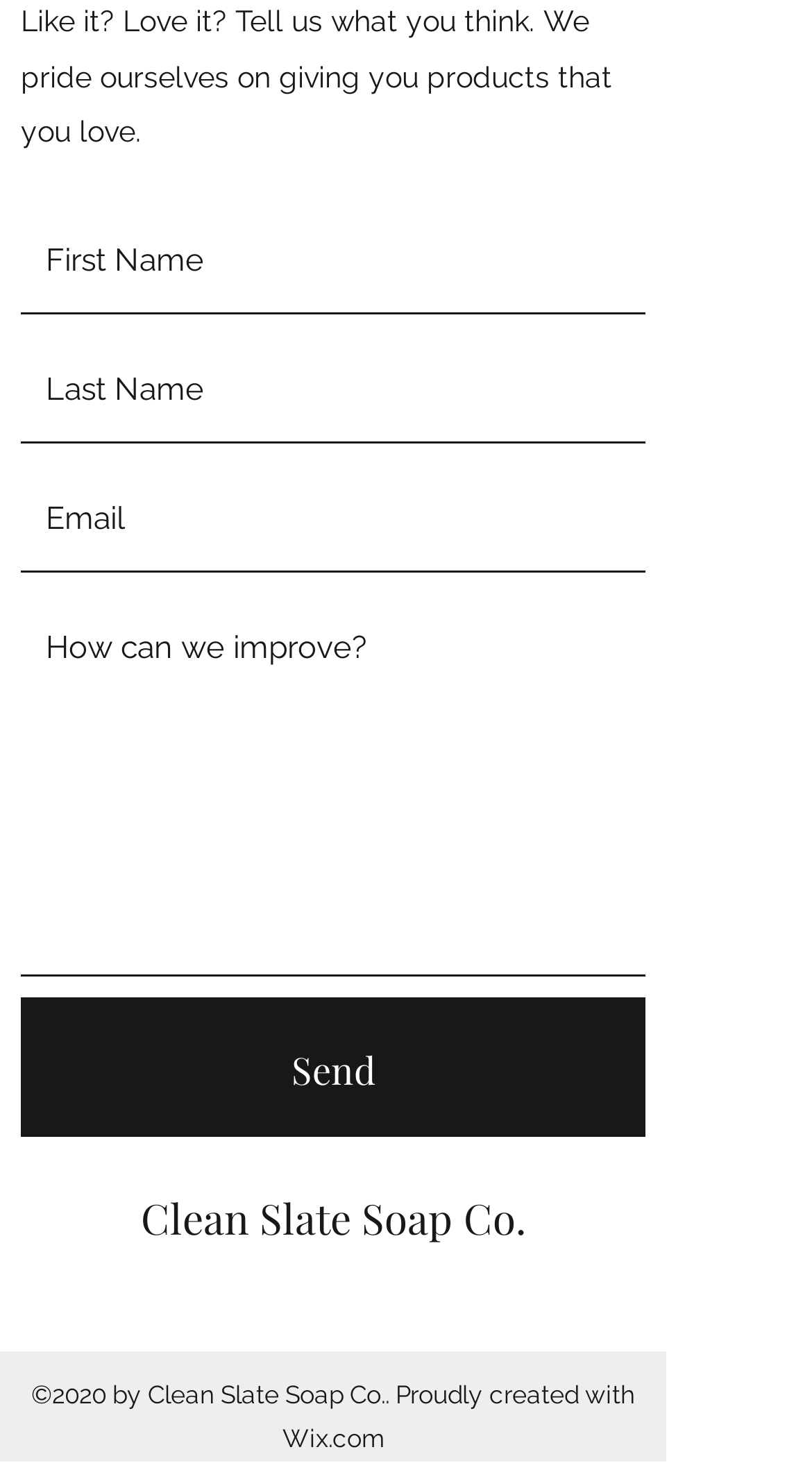What is the theme of the webpage?
Identify the answer in the screenshot and reply with a single word or phrase.

Soap company